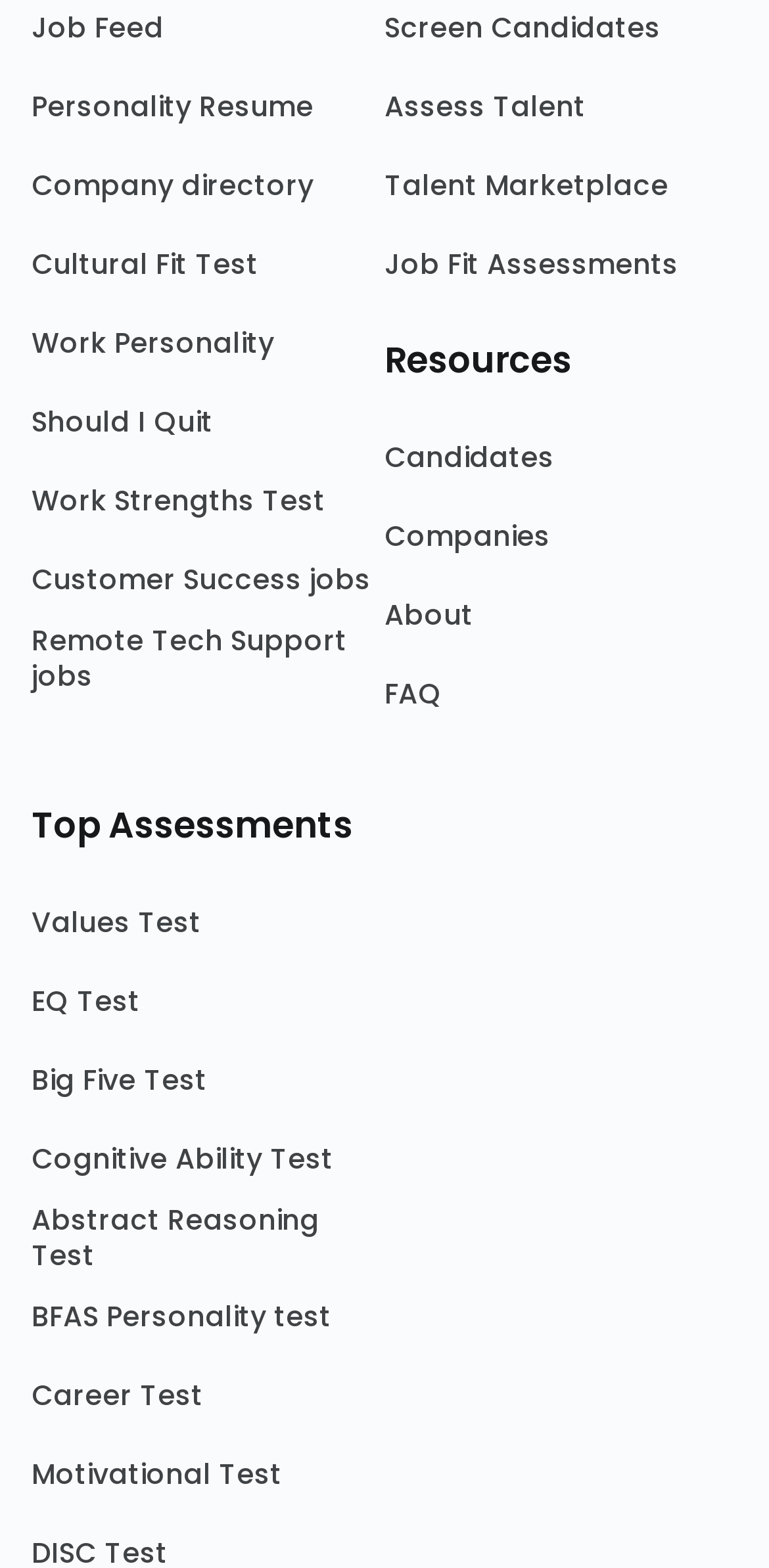Answer the question below in one word or phrase:
What is the last link on the left side of the webpage?

Motivational Test